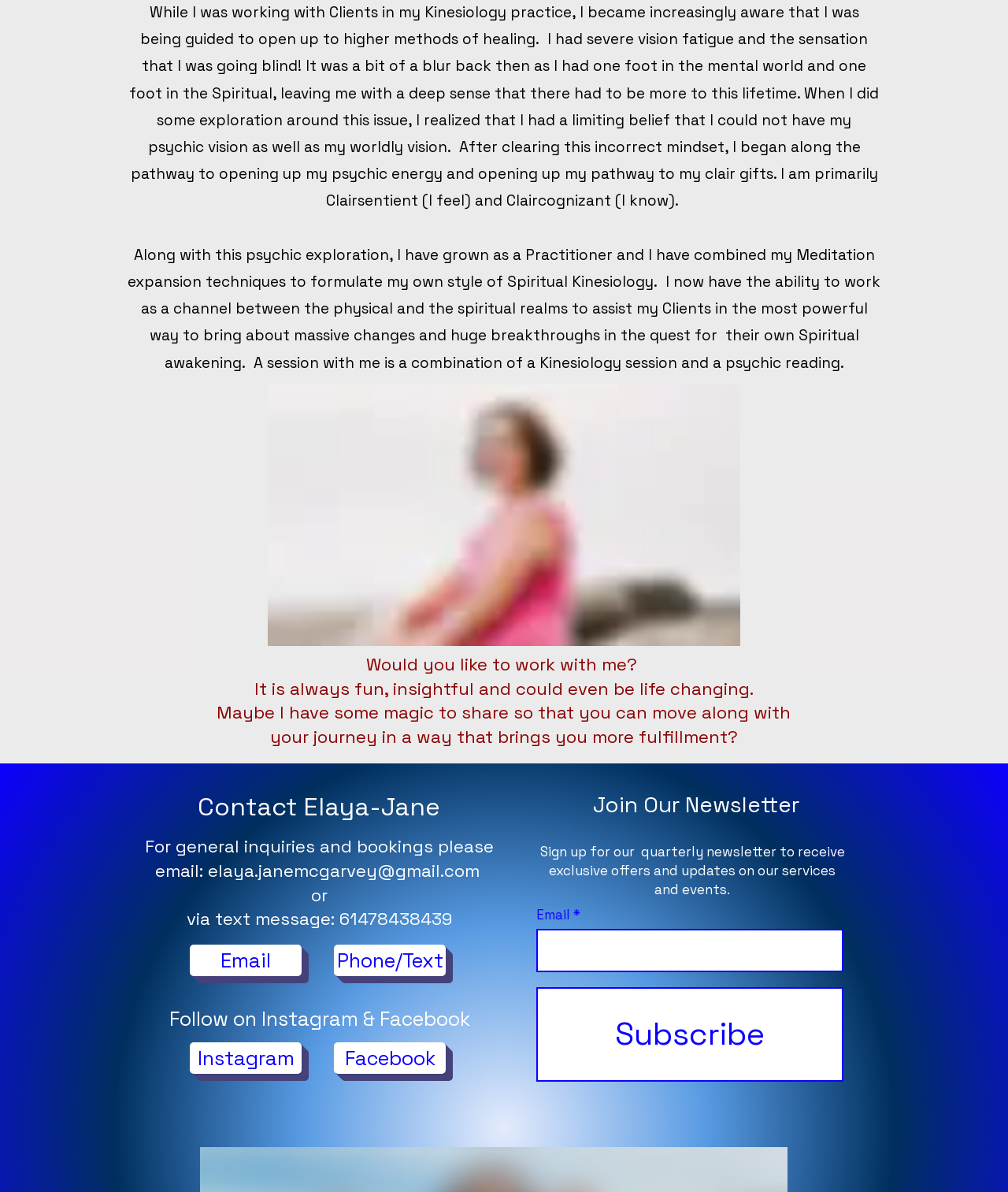Give a concise answer using only one word or phrase for this question:
What is the author's primary clair gift?

Clairsentient